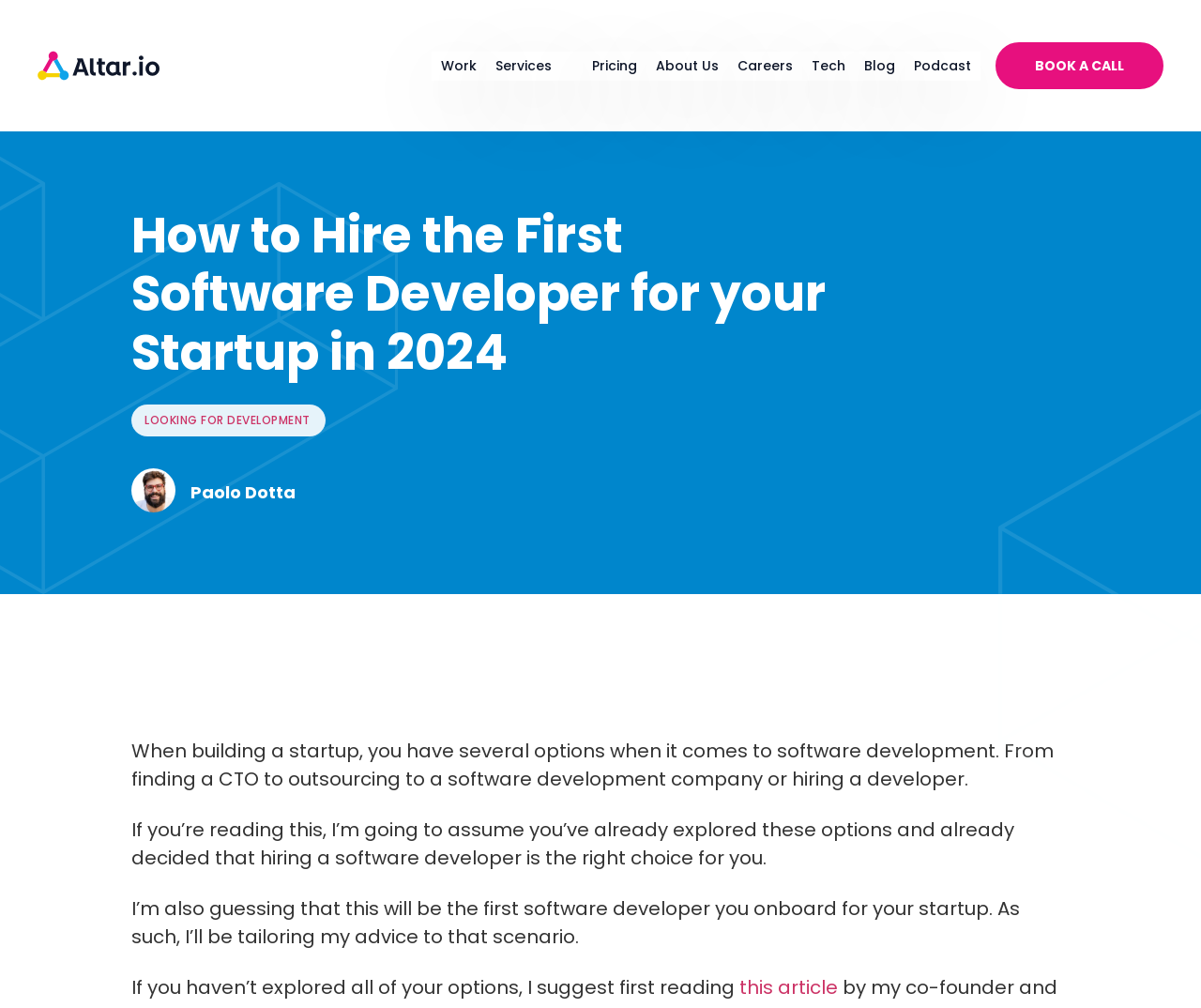Using the description "this article", predict the bounding box of the relevant HTML element.

[0.616, 0.967, 0.698, 0.993]